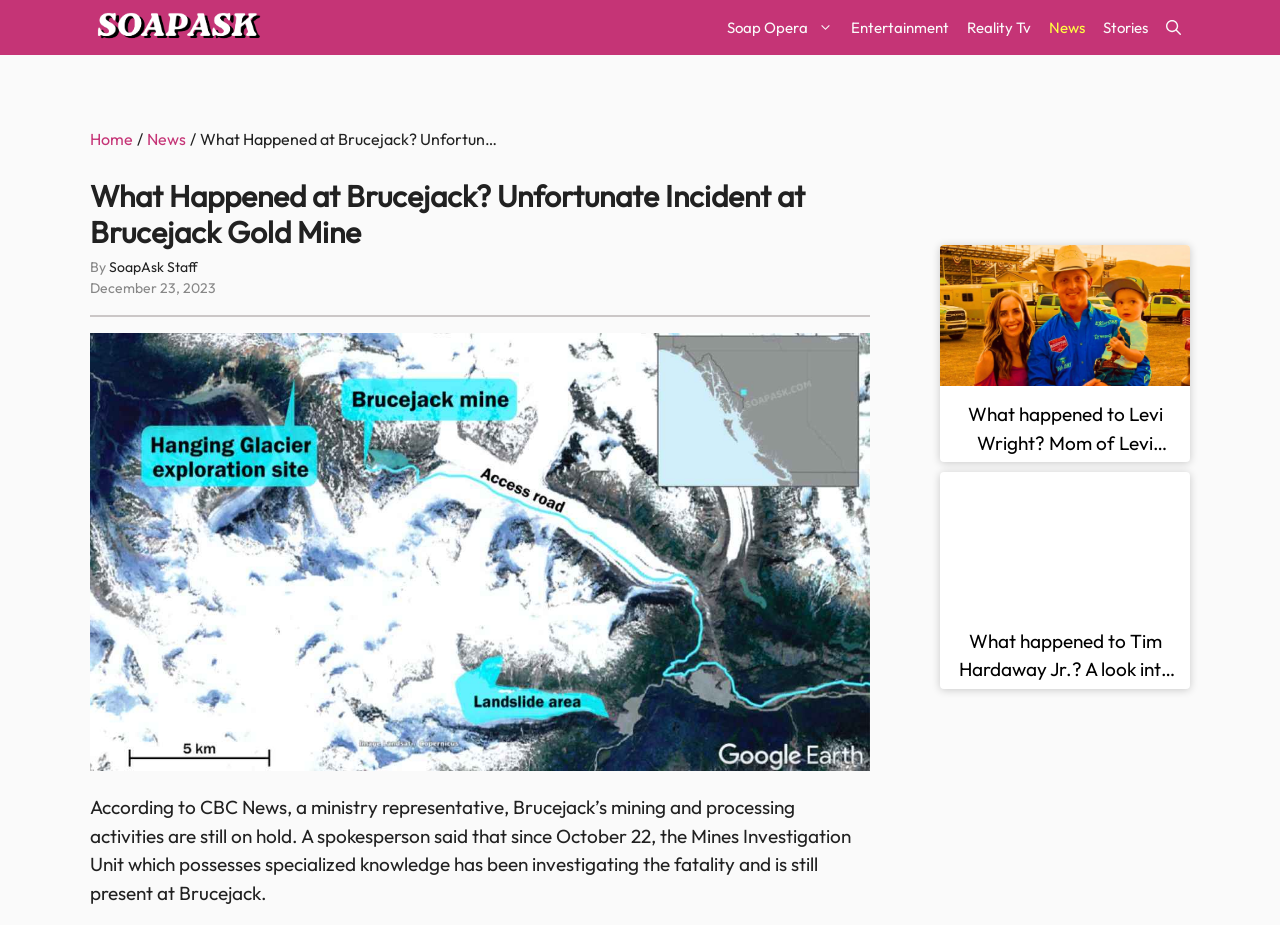Determine the webpage's heading and output its text content.

What Happened at Brucejack? Unfortunate Incident at Brucejack Gold Mine